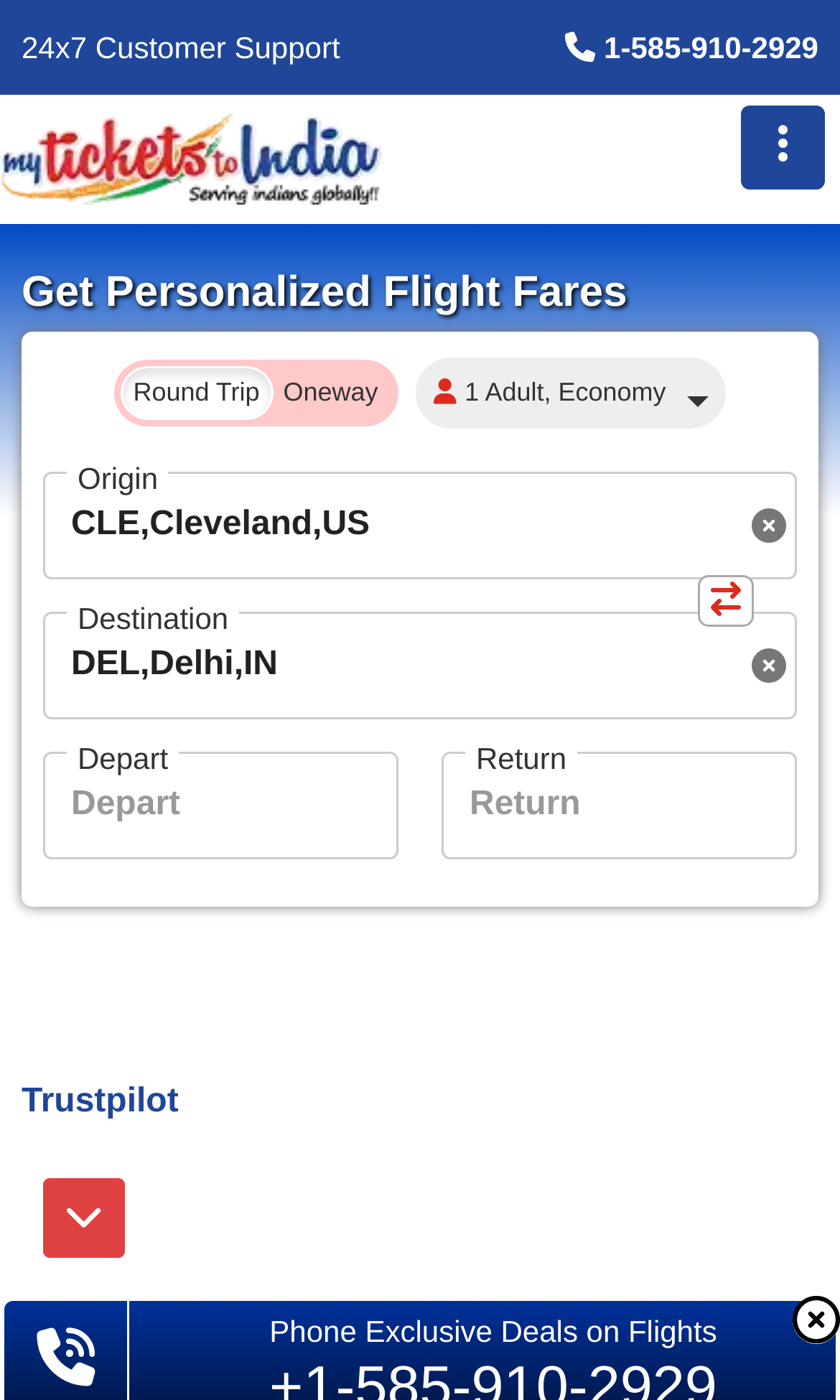Describe all the significant parts and information present on the webpage.

The webpage is about booking flights from Cleveland to Delhi. At the top left, there is a logo and a link to toggle navigation. Below the logo, there is a static text "24x7 Customer Support" and a phone number link. On the top right, there is a button to toggle navigation.

In the middle of the page, there is a section to get personalized flight fares. Below this section, there are two radio buttons, one for "Round Trip" and the other for "Oneway", with "Round Trip" selected by default. Next to the radio buttons, there is a static text "1 Adult, Economy".

Below the radio buttons, there are three tables with input fields. The first table has a label "Origin" and a textbox with the default value "CLE, Cleveland, US". The second table has a label "Destination" and a textbox with the default value "DEL, Delhi, IN". The third table has a label "Depart" and a textbox for input. There is also a fourth table on the right side of the third table, with a textbox for "Return" input.

At the bottom of the page, there is a link to "Trustpilot".